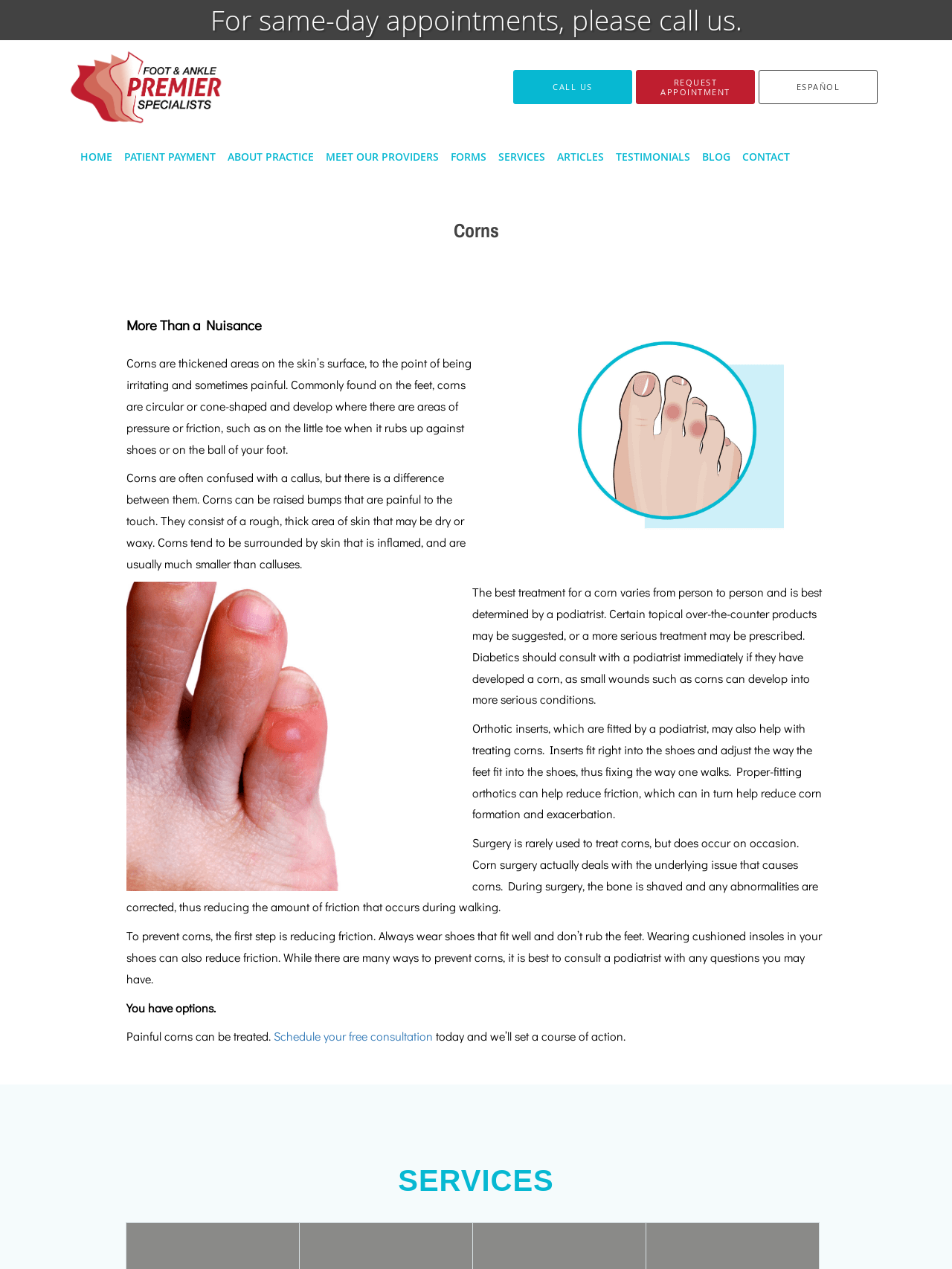Generate a thorough caption detailing the webpage content.

This webpage is about Foot & Ankle Premier Specialists, a podiatry practice serving Hoboken, NJ, and Bloomfield, NJ. At the top, there is a practice logo on the left, followed by a navigation menu with links to various pages, including "HOME", "PATIENT PAYMENT", "ABOUT PRACTICE", and more. Below the navigation menu, there is a heading that reads "For same-day appointments, please call us." accompanied by a "CALL US" link and a "REQUEST APPOINTMENT" button.

On the right side of the page, there is a section dedicated to the topic of corns, a common foot condition. It starts with a heading "Corns" and a brief description of what corns are. Below this, there is a paragraph of text that explains the difference between corns and calluses, followed by an image. The text continues to describe the symptoms and treatment options for corns, including topical products, orthotic inserts, and surgery.

Throughout the section on corns, there are several images and blocks of text that provide more information on the topic. The text is divided into sections with headings, making it easy to read and understand. At the bottom of the page, there is a call-to-action section with a heading "You have options" and a link to schedule a free consultation.

On the bottom left of the page, there is a heading "SERVICES" with an image of a plantar fasciitis next to it. Overall, the webpage is well-organized and easy to navigate, with a clear focus on providing information about corns and the services offered by Foot & Ankle Premier Specialists.